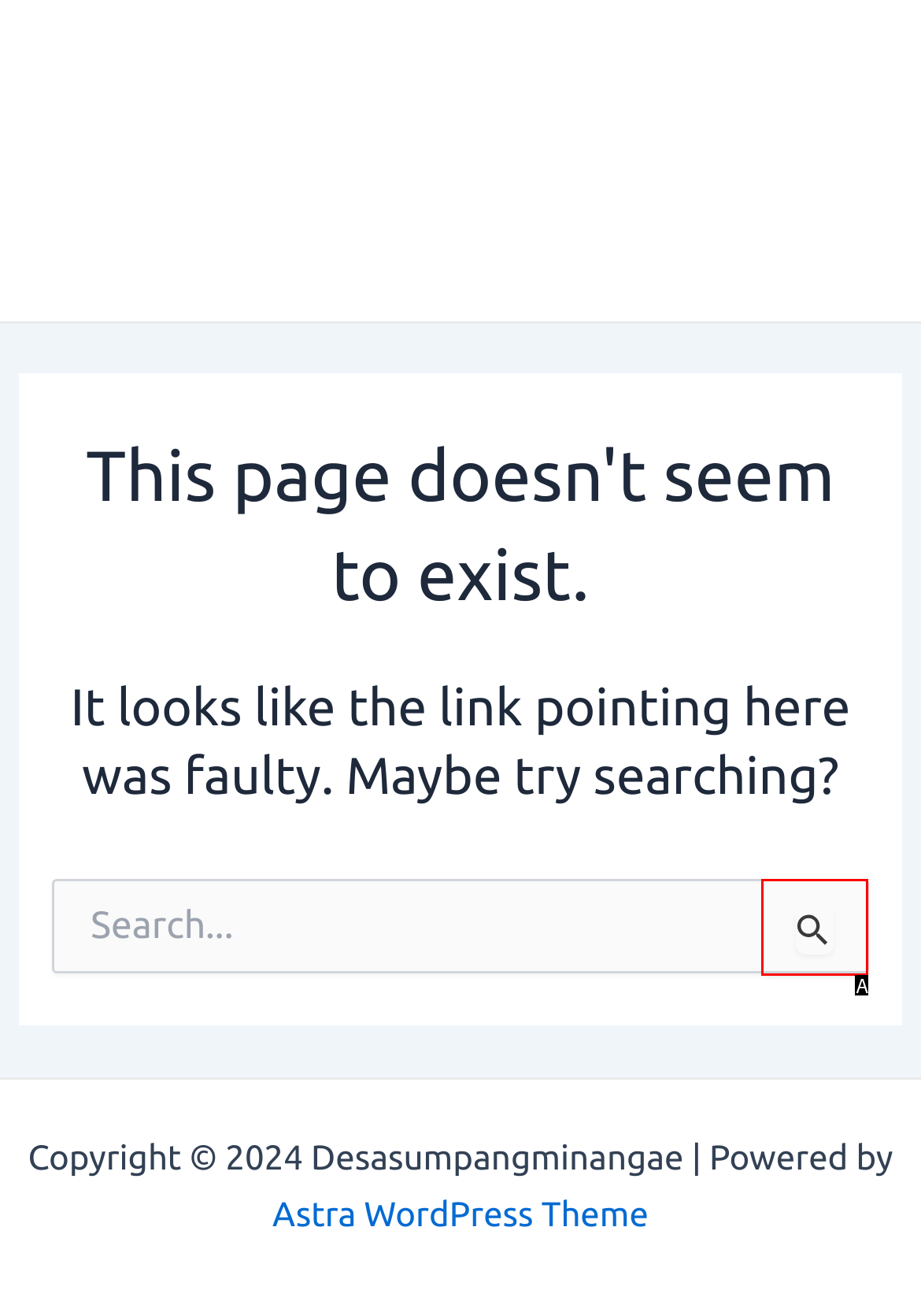What letter corresponds to the UI element described here: parent_node: Search for: value="Search"
Reply with the letter from the options provided.

A